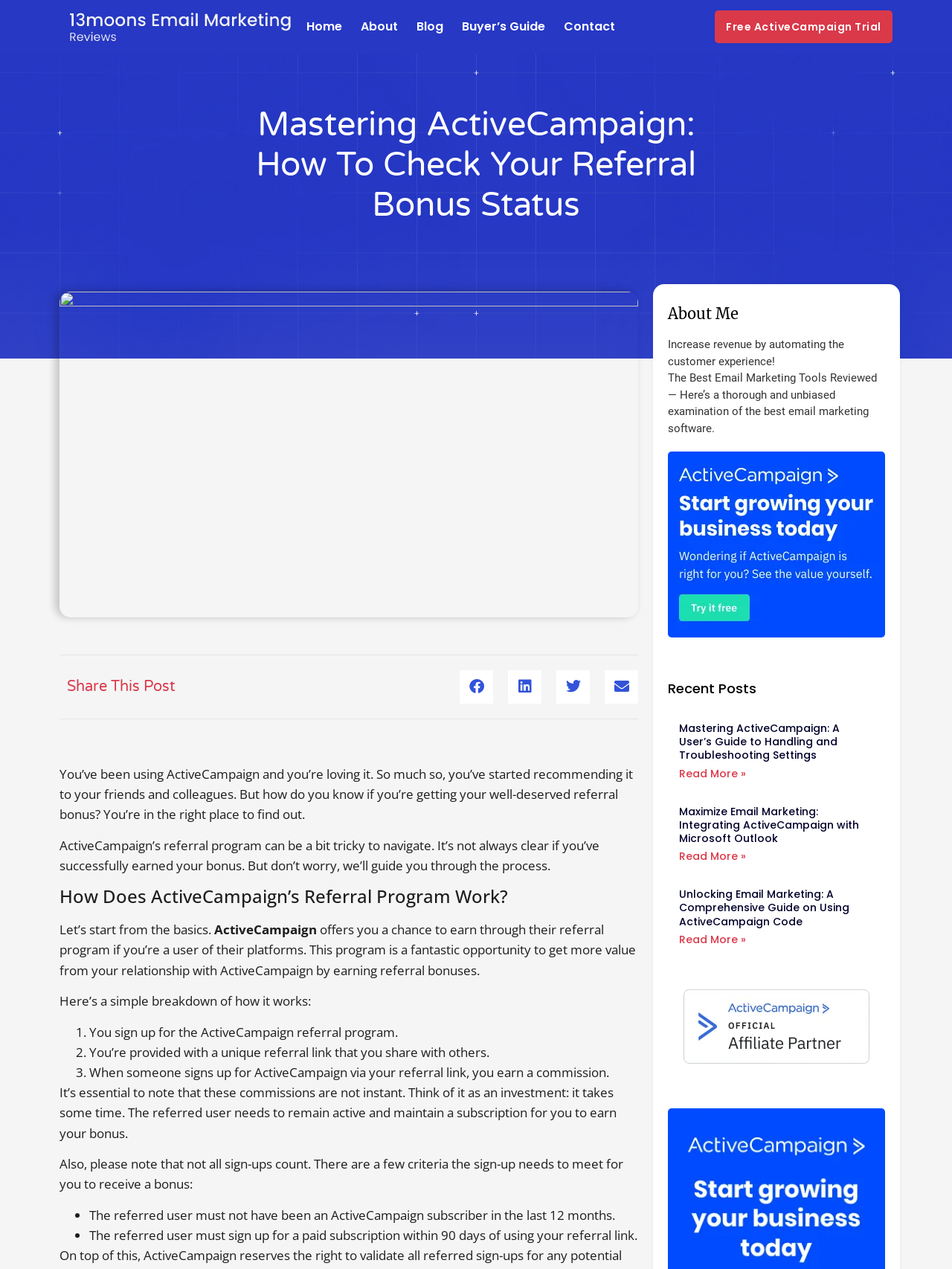Identify the bounding box coordinates of the area you need to click to perform the following instruction: "Check the 'Recent Posts' section".

[0.702, 0.538, 0.93, 0.548]